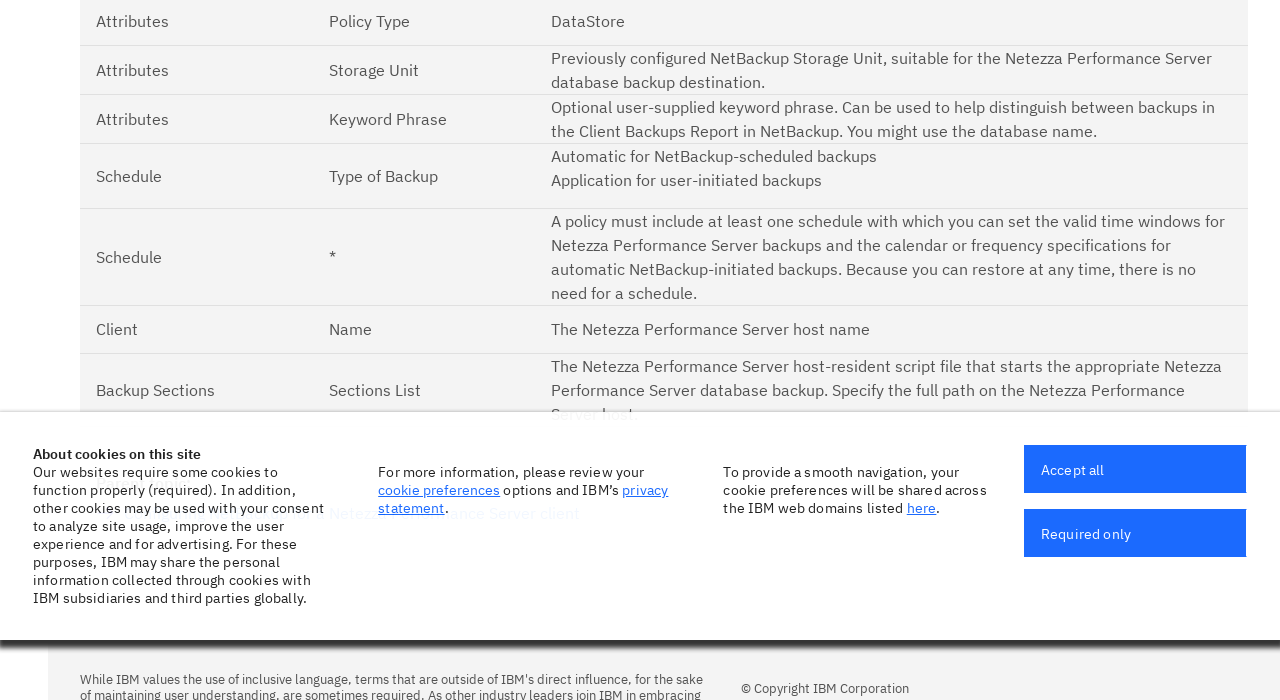Provide the bounding box coordinates of the UI element this sentence describes: "Post not marked as liked".

None